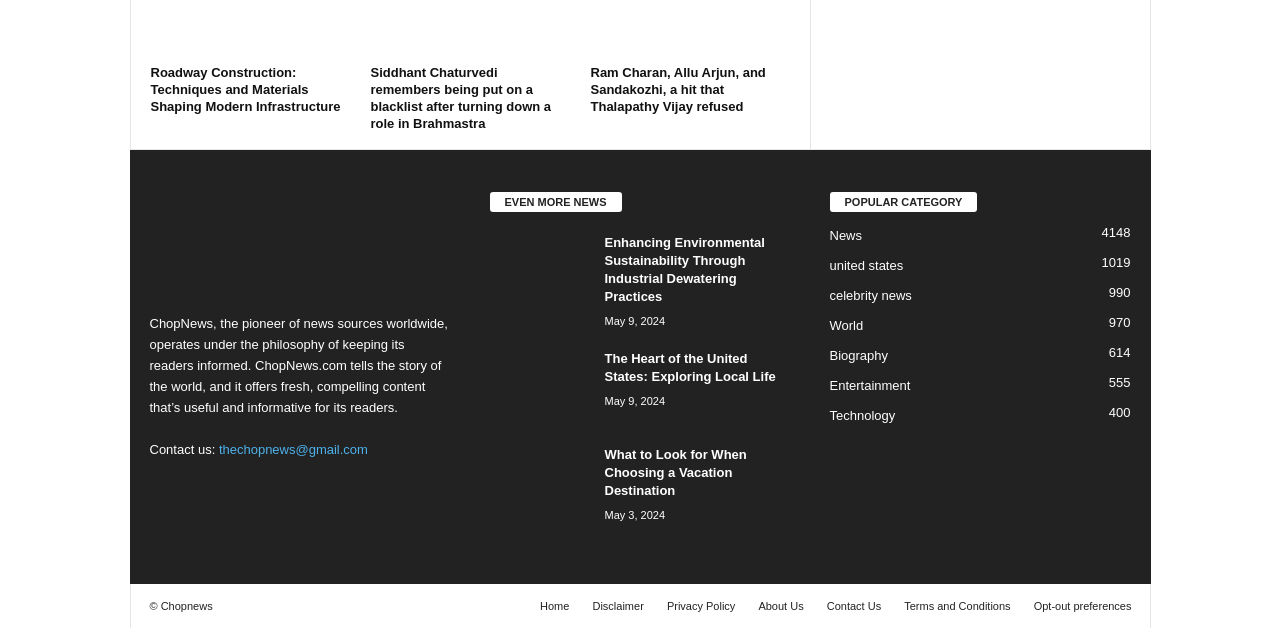What is the contact email of the website?
Please respond to the question with a detailed and informative answer.

The contact email of the website can be found in the link element with the text 'thechopnews@gmail.com' which is located below the 'Contact us:' StaticText element.